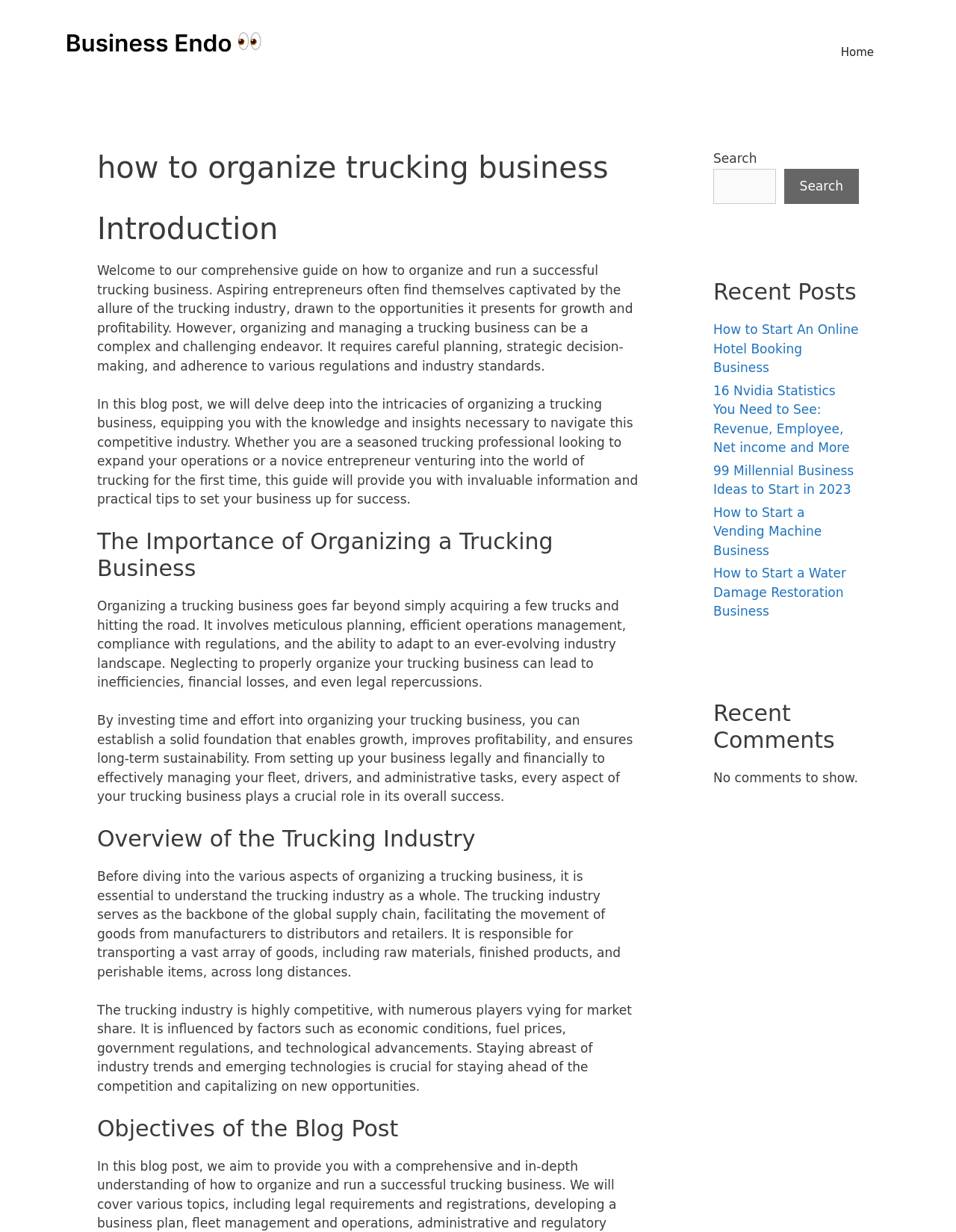Locate the bounding box coordinates of the UI element described by: "Home". The bounding box coordinates should consist of four float numbers between 0 and 1, i.e., [left, top, right, bottom].

[0.864, 0.024, 0.93, 0.061]